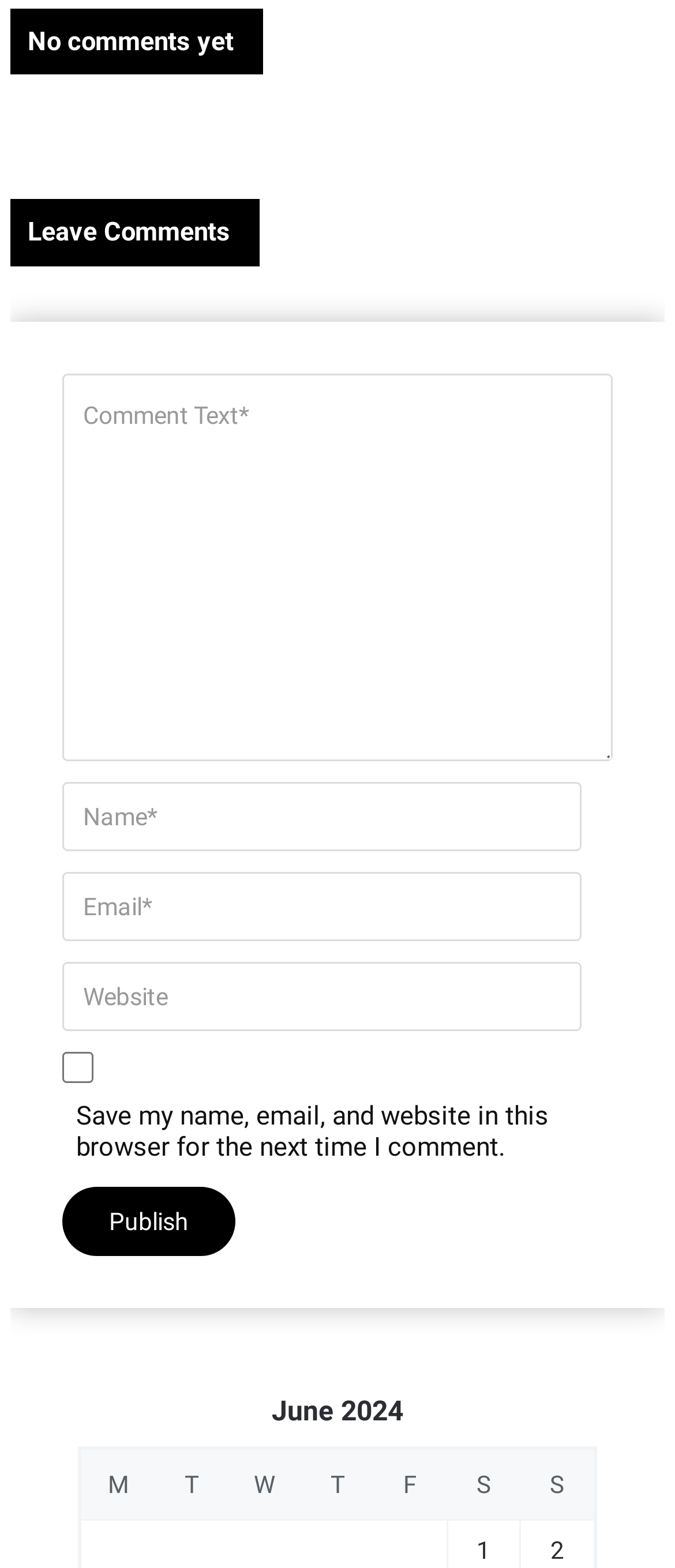Find the bounding box coordinates of the area to click in order to follow the instruction: "Click the Leave Comments heading".

[0.015, 0.127, 0.384, 0.17]